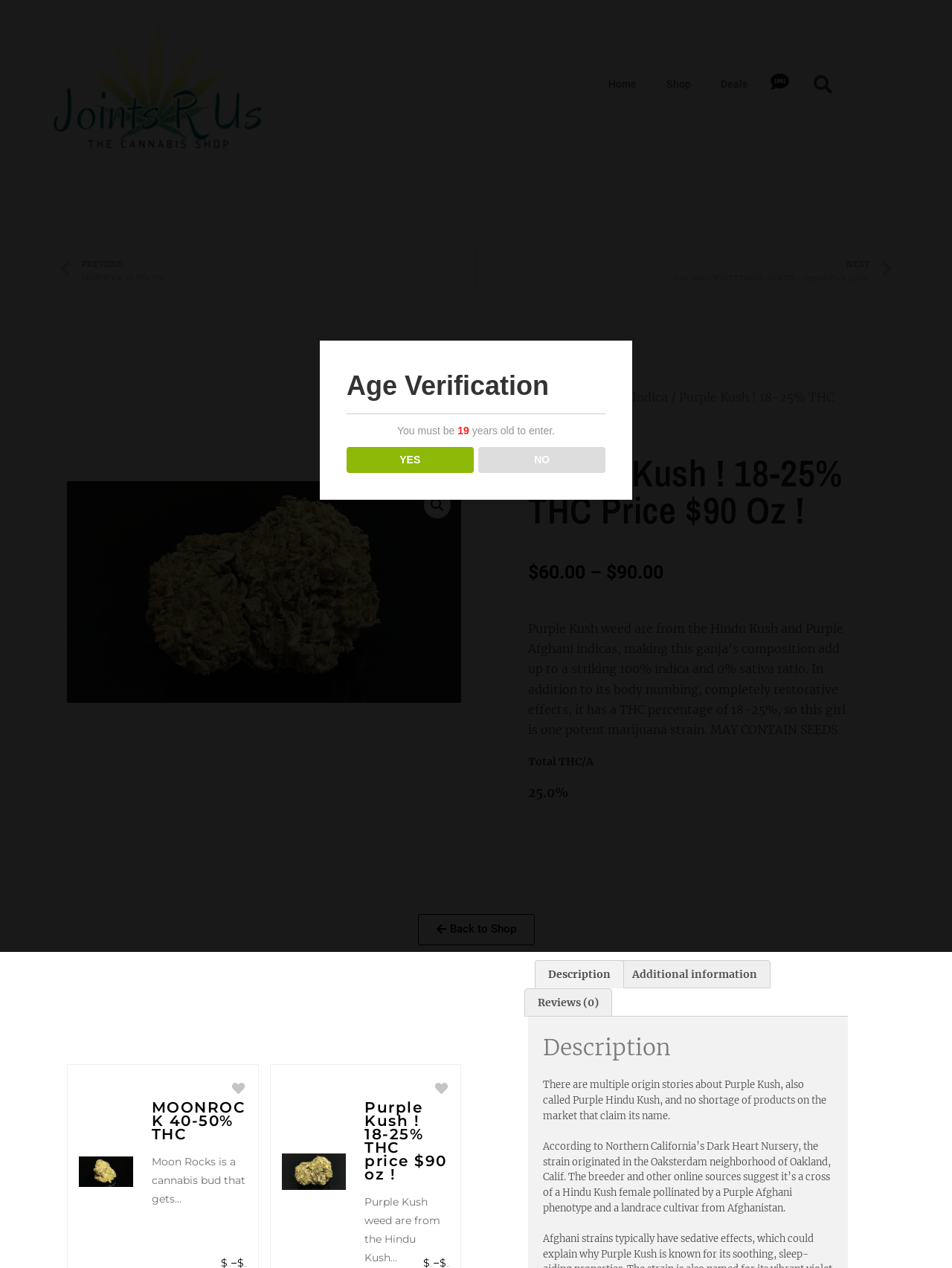What is the price range of Purple Kush?
Please give a detailed answer to the question using the information shown in the image.

I found the price range of Purple Kush by looking at the product information section, where it says '60.00 – 90.00'.